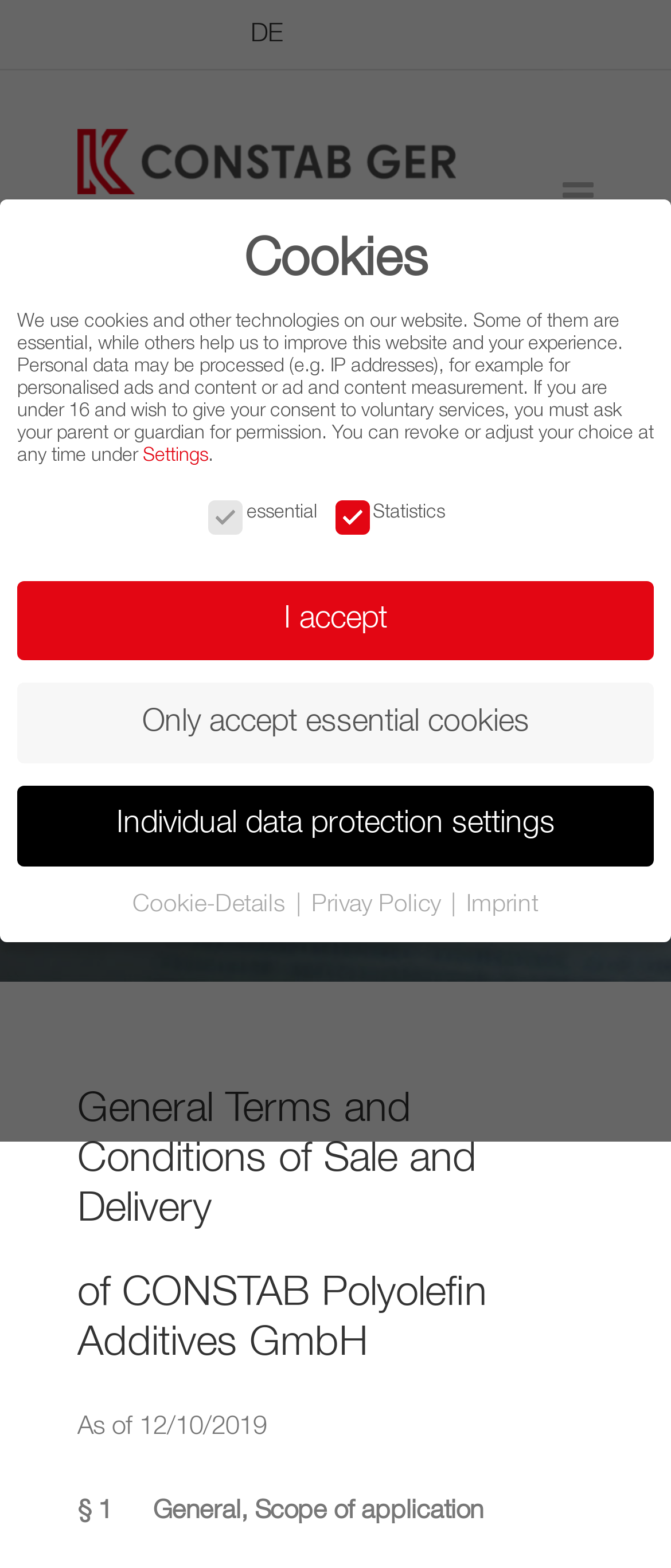Please indicate the bounding box coordinates for the clickable area to complete the following task: "View CONSTAB Polyolefin Additives GmbH information". The coordinates should be specified as four float numbers between 0 and 1, i.e., [left, top, right, bottom].

[0.115, 0.809, 0.885, 0.873]